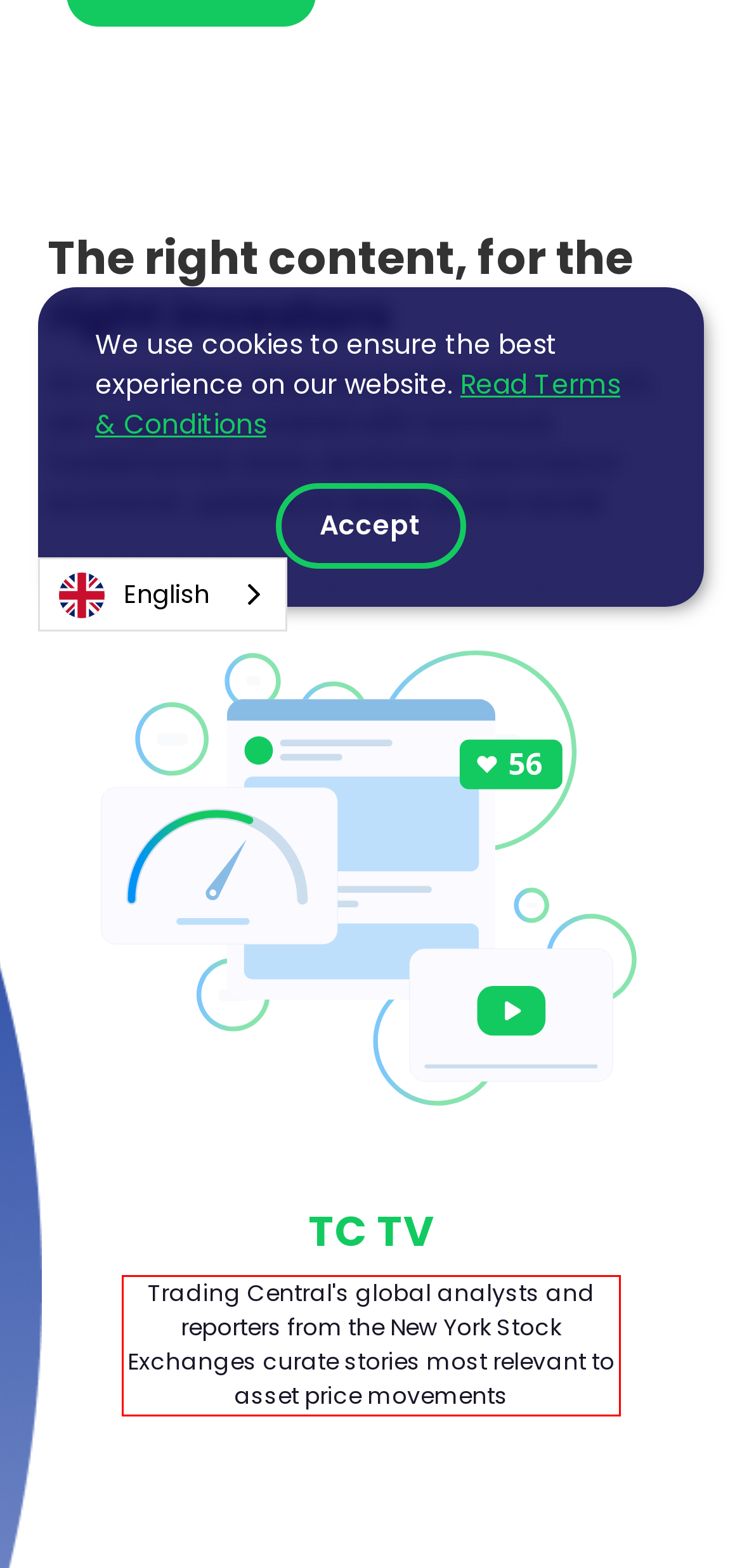You are looking at a screenshot of a webpage with a red rectangle bounding box. Use OCR to identify and extract the text content found inside this red bounding box.

Trading Central's global analysts and reporters from the New York Stock Exchanges curate stories most relevant to asset price movements